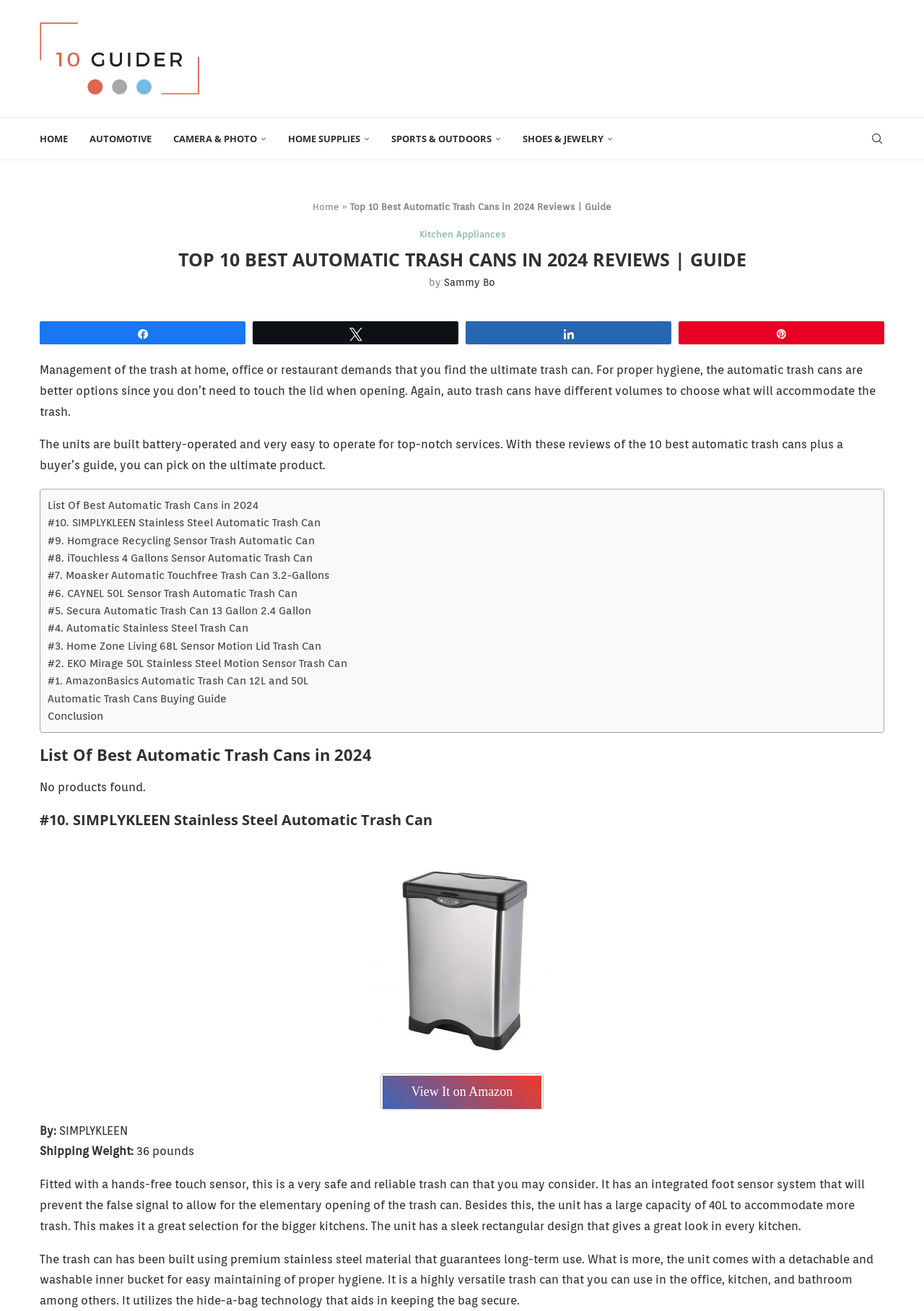What is the main topic of this webpage?
Please provide a comprehensive answer based on the contents of the image.

Based on the webpage content, it is clear that the main topic is about automatic trash cans, as it provides reviews and a buyer's guide for the top 10 best automatic trash cans in 2024.